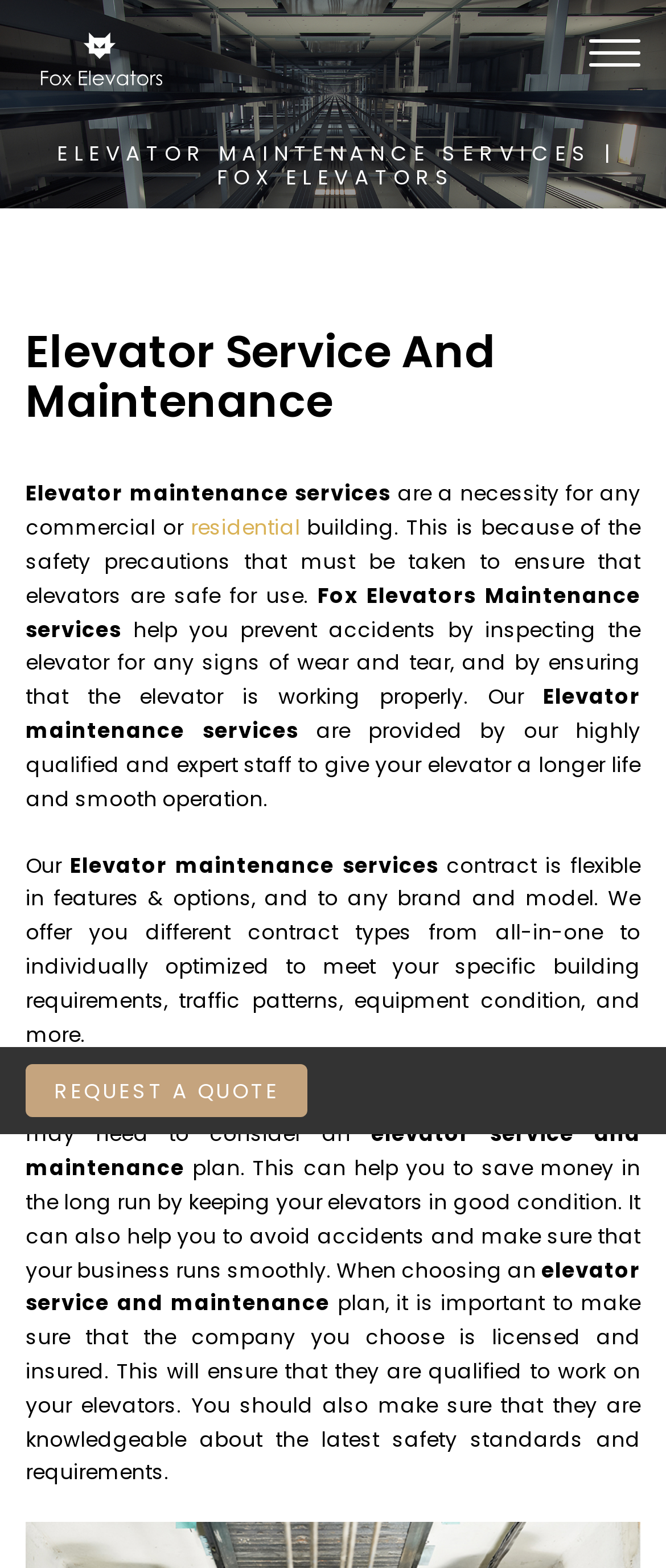Determine the heading of the webpage and extract its text content.

ELEVATOR MAINTENANCE SERVICES | FOX ELEVATORS